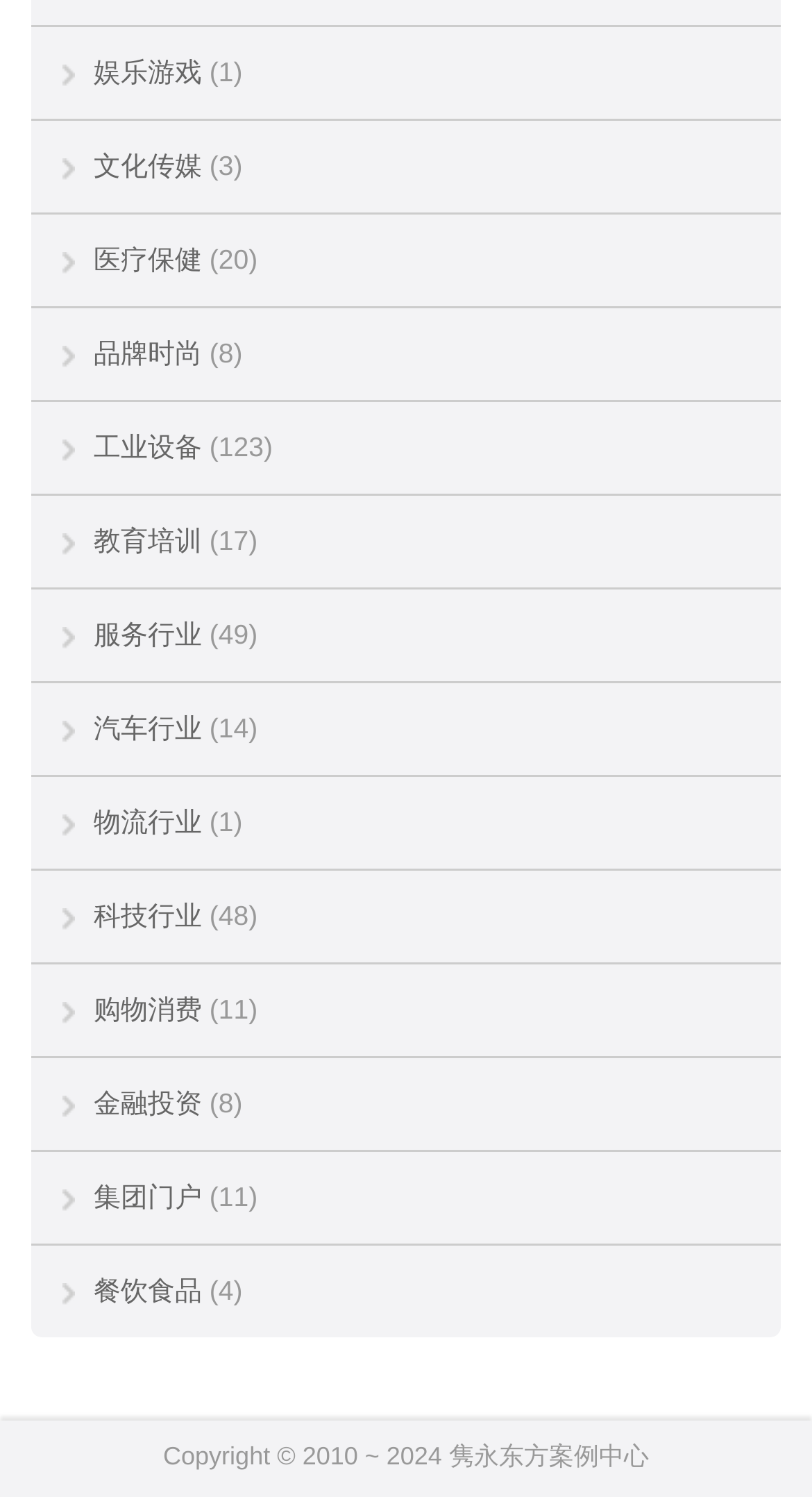Please identify the bounding box coordinates of where to click in order to follow the instruction: "explore healthcare".

[0.115, 0.162, 0.249, 0.183]